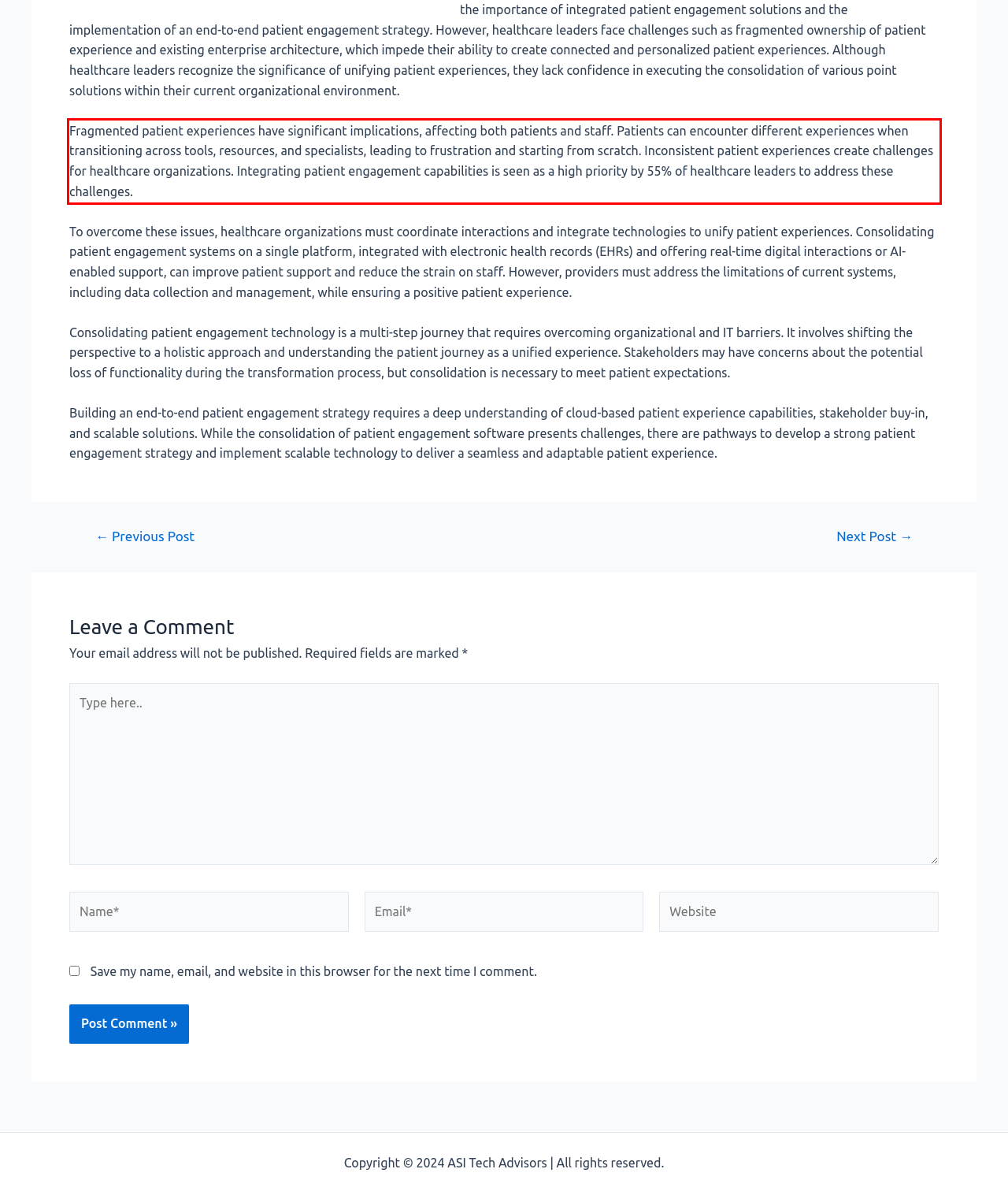Inspect the webpage screenshot that has a red bounding box and use OCR technology to read and display the text inside the red bounding box.

Fragmented patient experiences have significant implications, affecting both patients and staff. Patients can encounter different experiences when transitioning across tools, resources, and specialists, leading to frustration and starting from scratch. Inconsistent patient experiences create challenges for healthcare organizations. Integrating patient engagement capabilities is seen as a high priority by 55% of healthcare leaders to address these challenges.